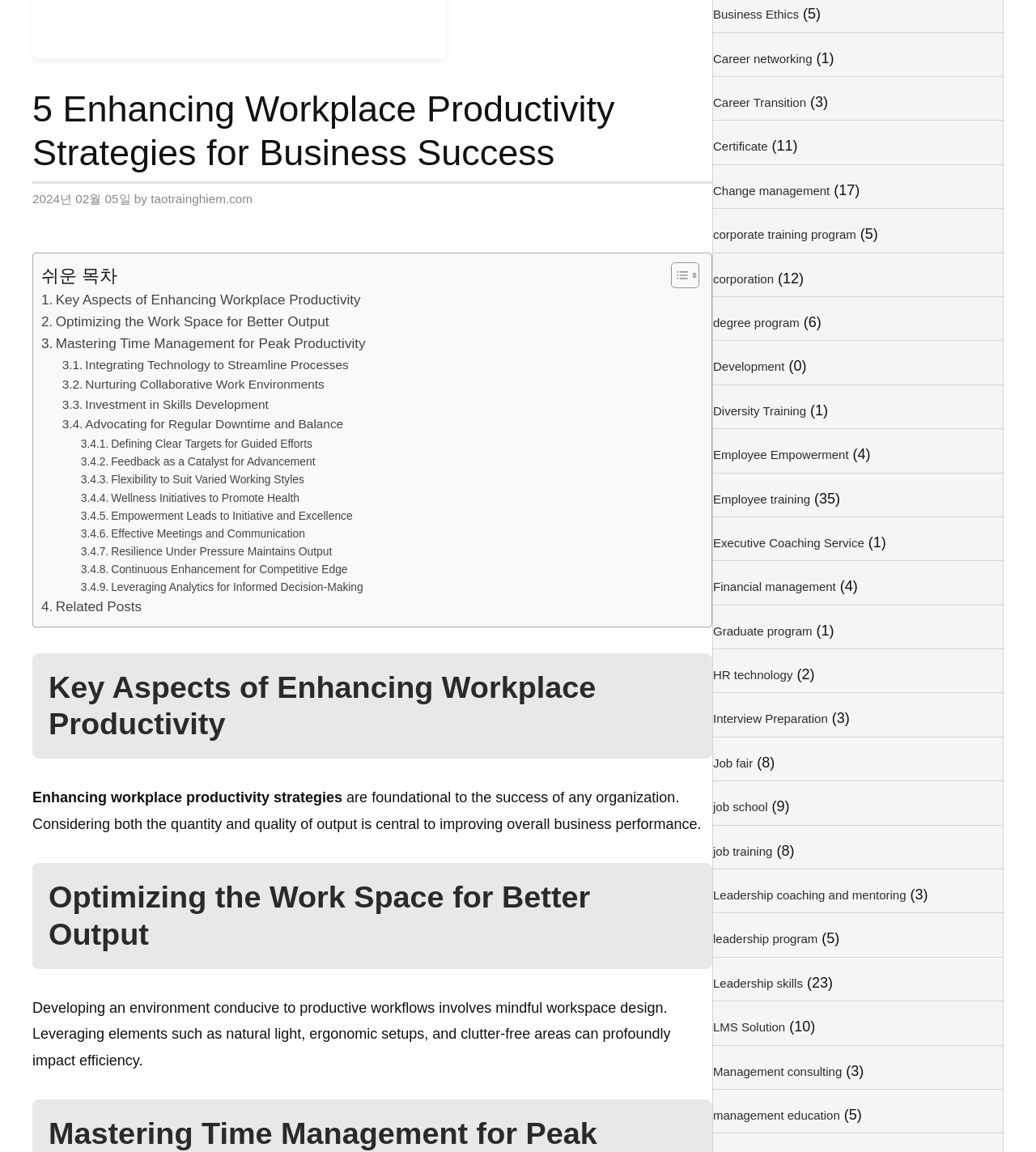Determine the bounding box coordinates for the UI element matching this description: "leadership program".

[0.688, 0.809, 0.789, 0.821]